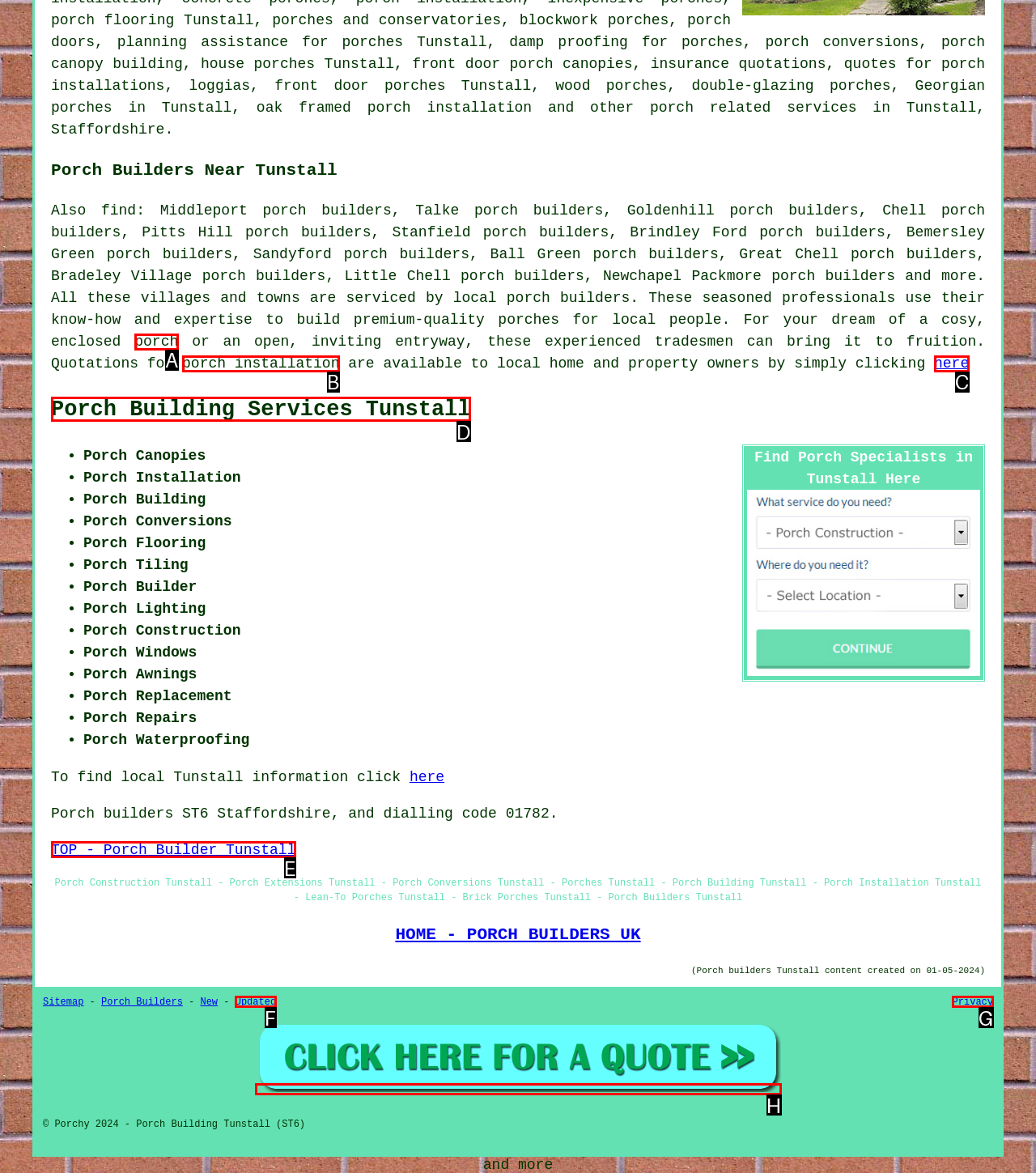Based on the provided element description: Updated, identify the best matching HTML element. Respond with the corresponding letter from the options shown.

F